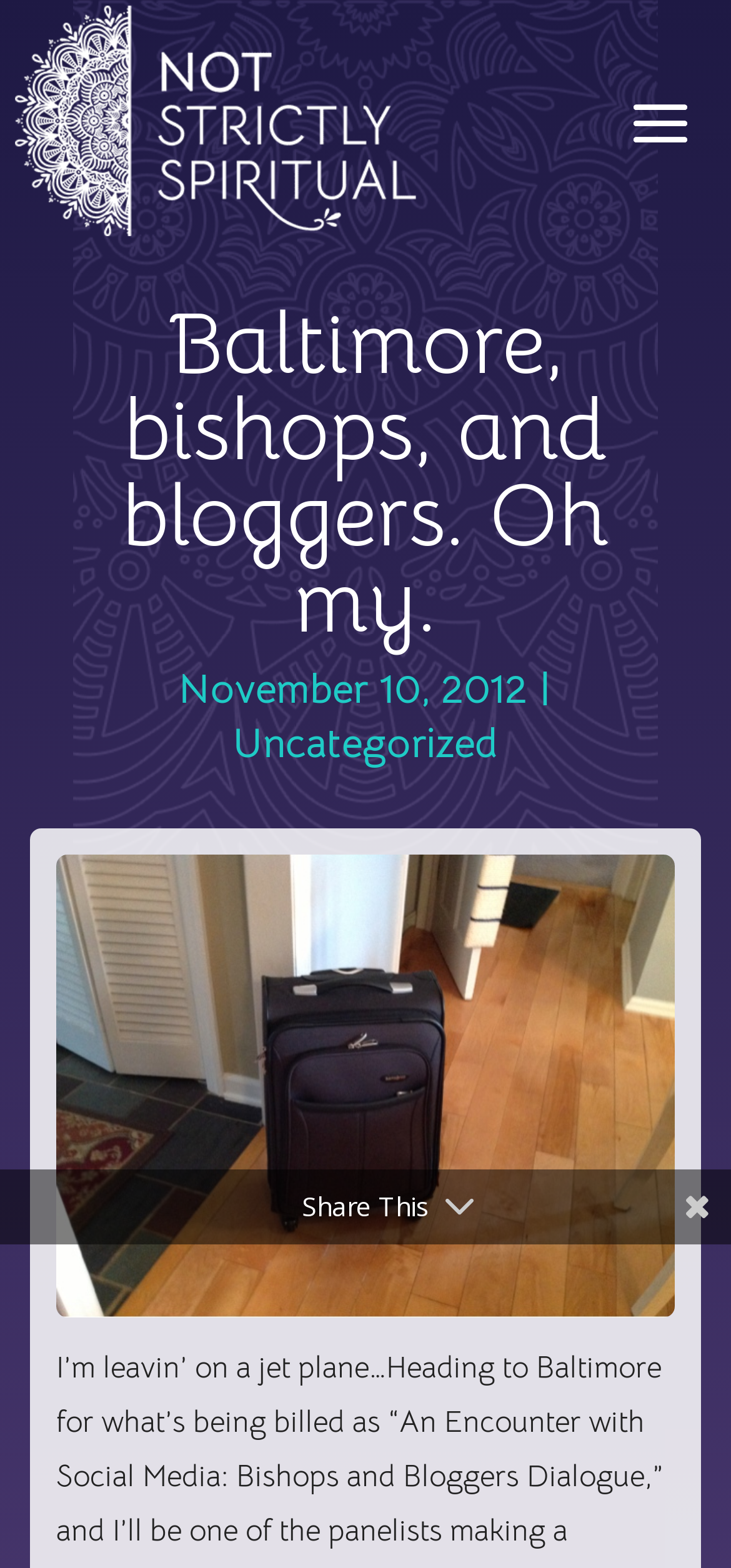Describe the webpage in detail, including text, images, and layout.

The webpage appears to be a blog post titled "Baltimore, bishops, and bloggers. Oh my." At the top left corner, there is a logo of "Not Strictly Spiritual" which is also a clickable link. Below the logo, the title of the blog post is prominently displayed as a heading. 

To the right of the title, there is a date "November 10, 2012" followed by a vertical line and a category label "Uncategorized", which is also a clickable link. 

Further down the page, there is a large image that takes up most of the width of the page. The image is positioned below the title and the date information.

At the bottom of the page, there is a text "Share This" which is likely a call-to-action to share the blog post on social media.